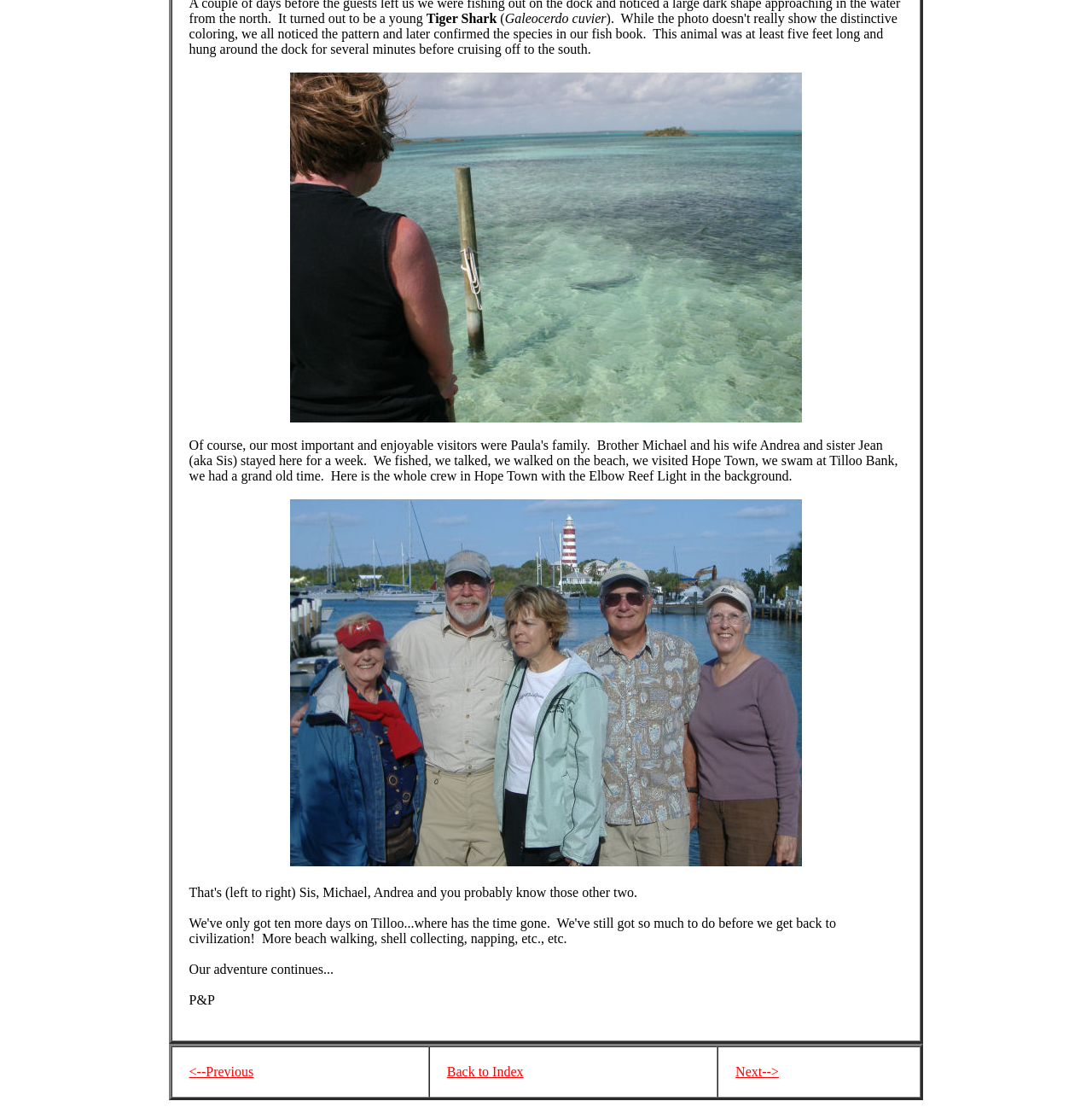What is the text above the navigation links?
Provide a comprehensive and detailed answer to the question.

The text above the navigation links is 'Our adventure continues...', which is a StaticText element located at the bottom of the webpage.